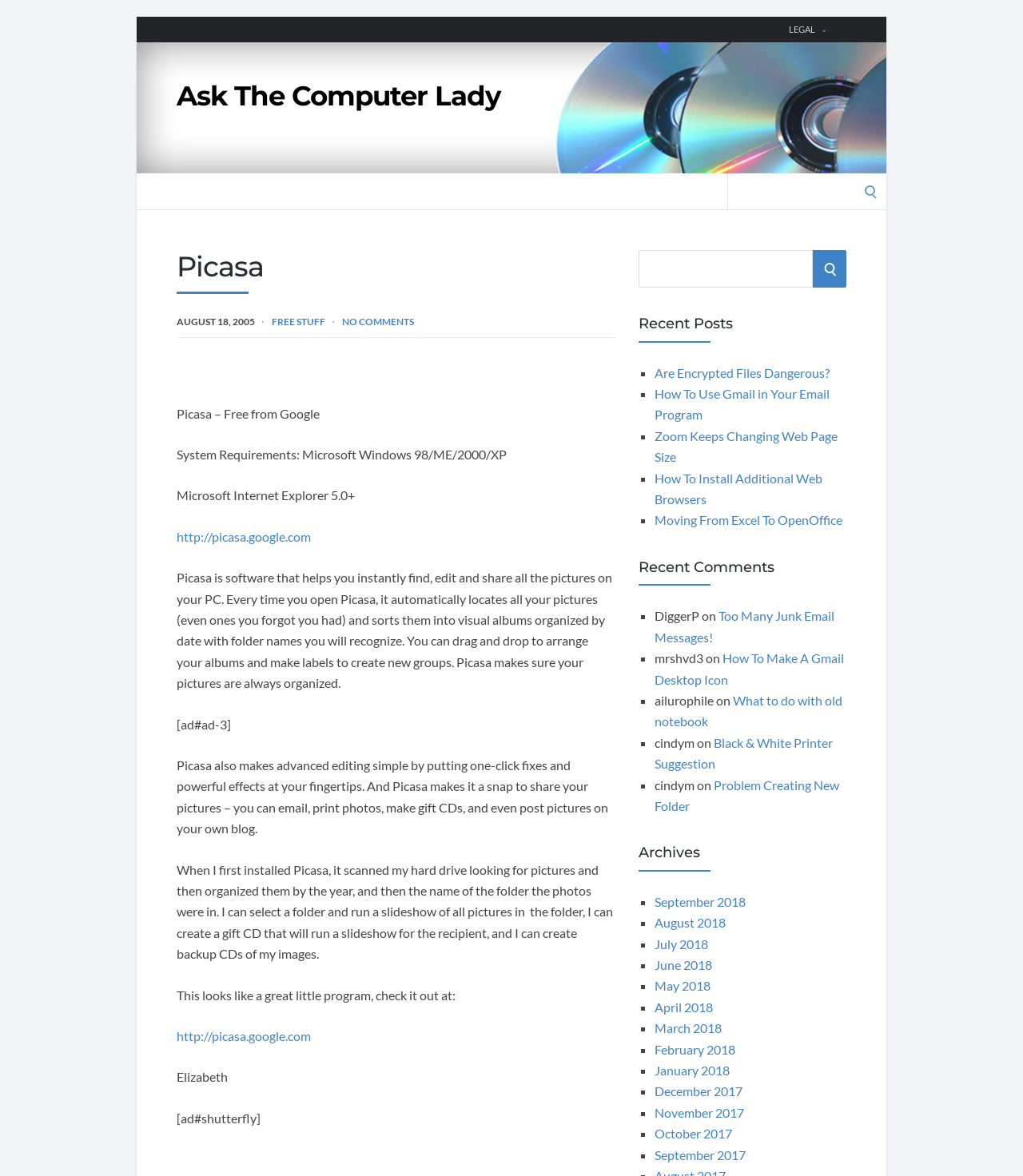How many months are listed in the archives section?
Examine the webpage screenshot and provide an in-depth answer to the question.

The webpage has an archives section that lists months from January 2018 to December 2018, which means there are 12 months listed in total.